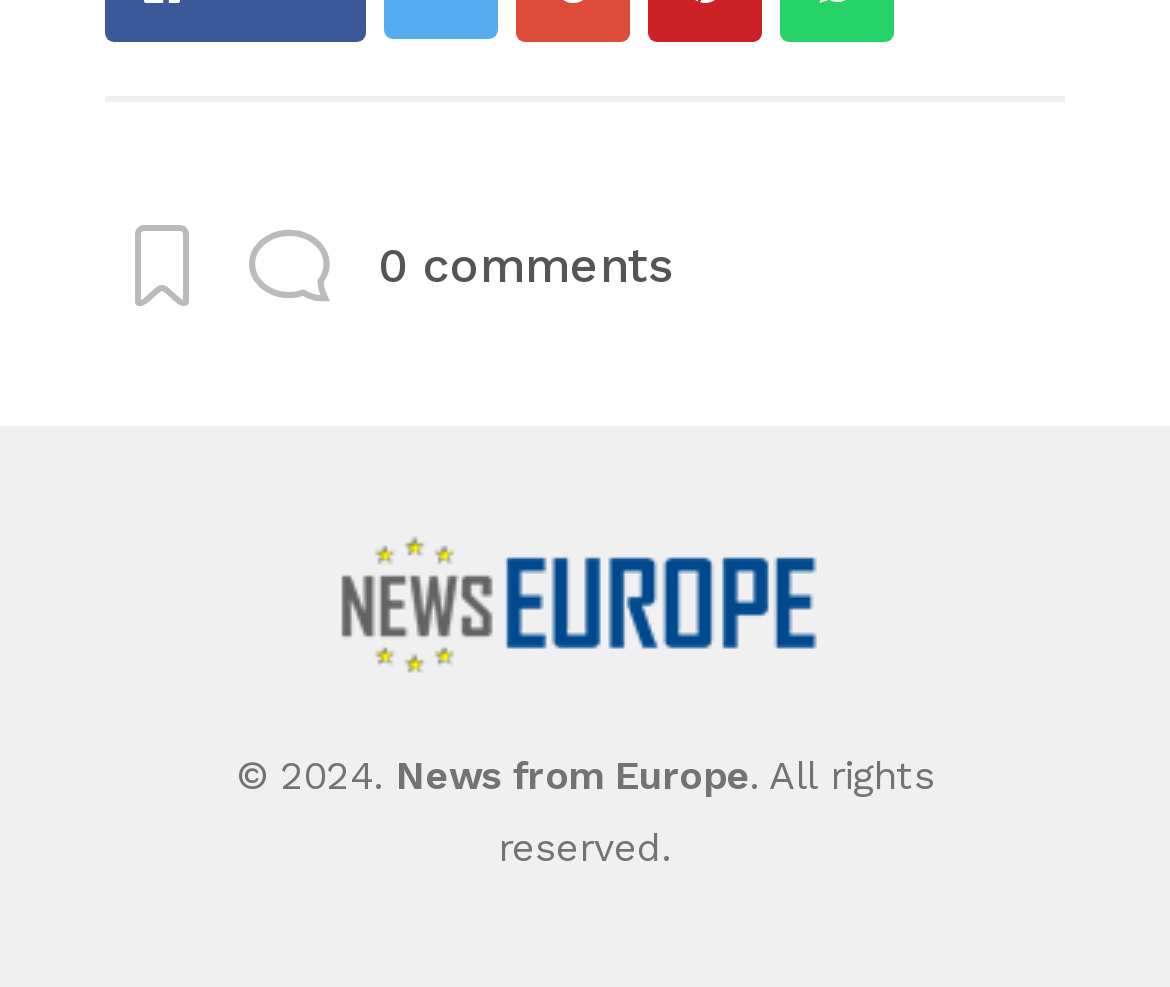What is the social media platform on the top left?
Answer the question based on the image using a single word or a brief phrase.

Facebook